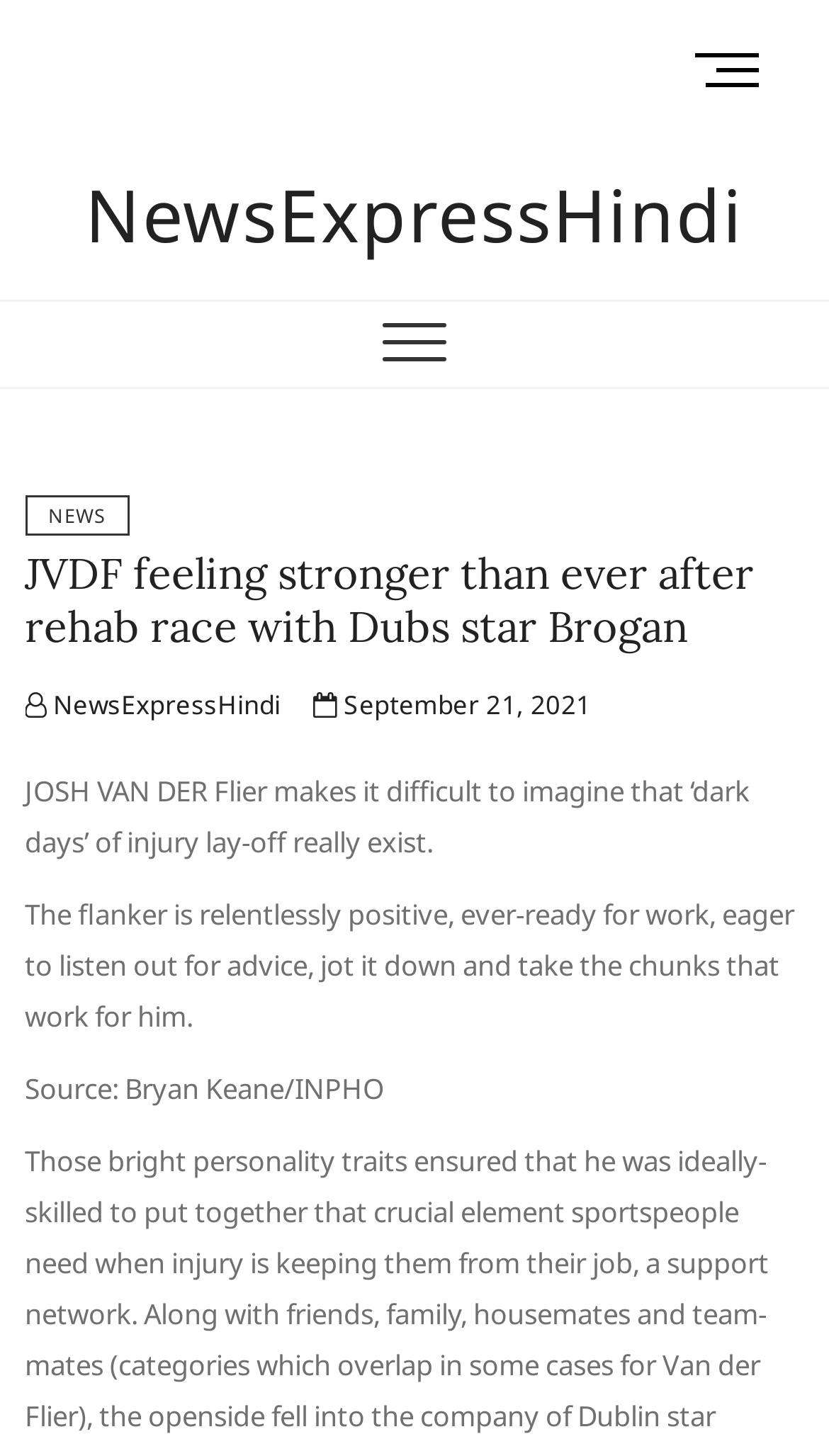Please provide a comprehensive answer to the question below using the information from the image: What is the name of the news website?

The name of the news website can be found at the top of the webpage, where it says 'NewsExpressHindi' in a heading element.